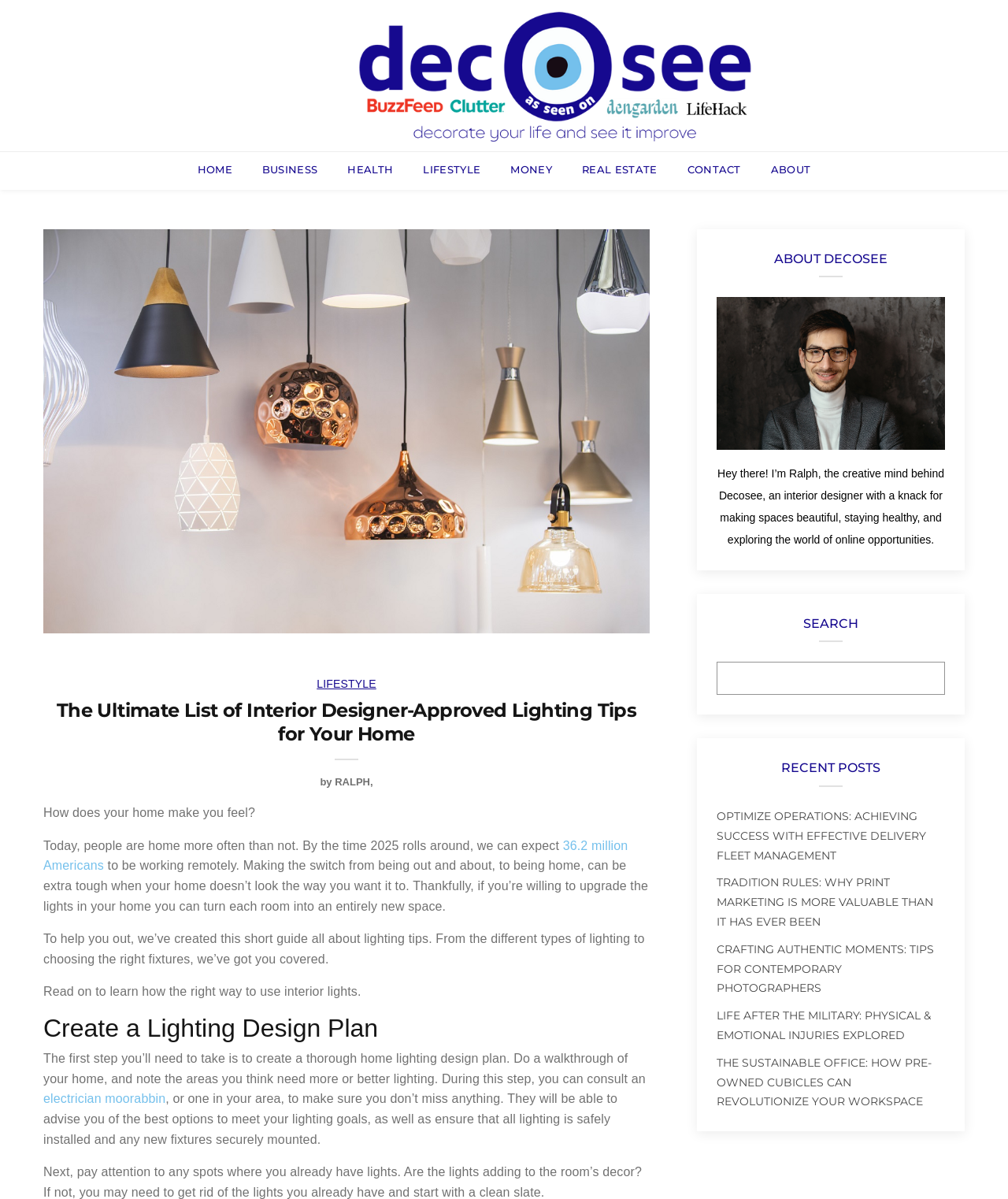Determine the bounding box coordinates of the clickable region to follow the instruction: "Learn more about the author Ralph".

[0.332, 0.647, 0.367, 0.657]